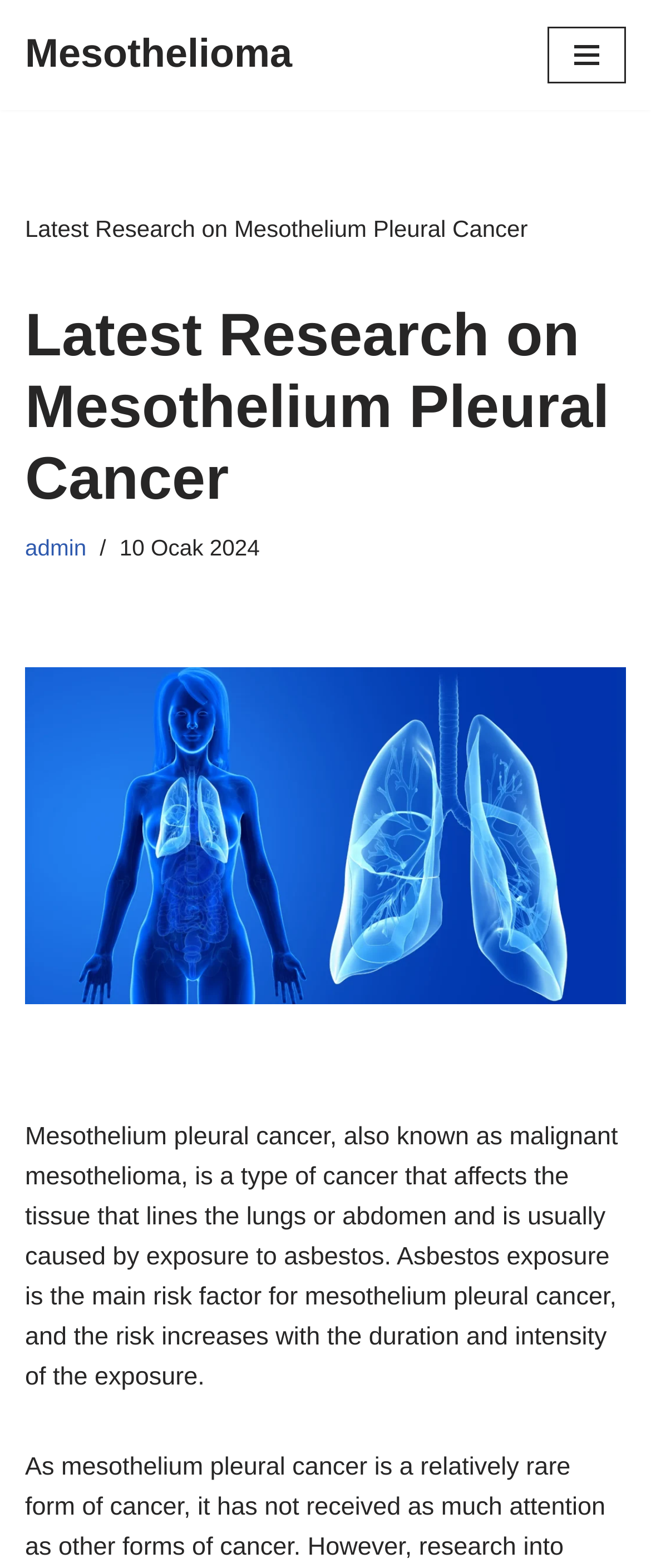Provide your answer in one word or a succinct phrase for the question: 
What is the name of the image on the webpage?

Adenoid Cystic Mesothelioma